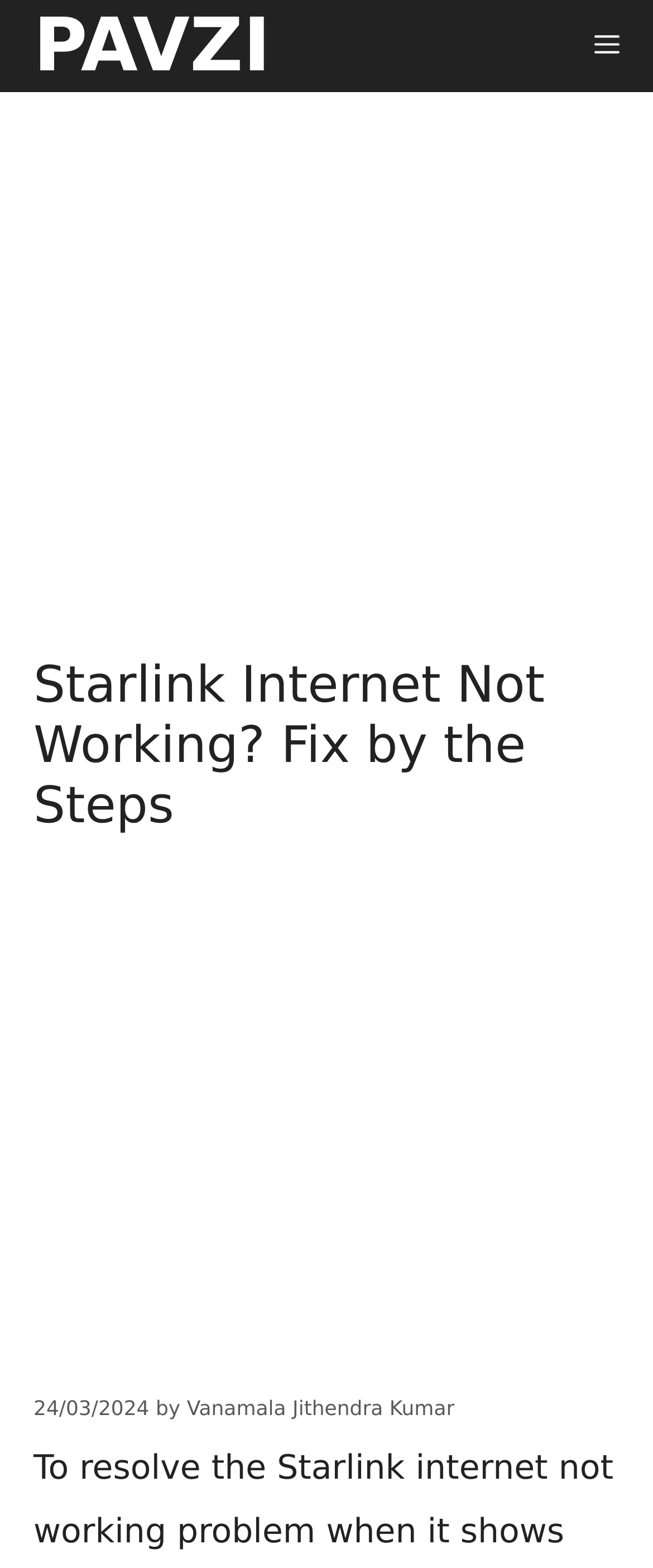Respond to the question below with a single word or phrase: What is the date of the article?

24/03/2024